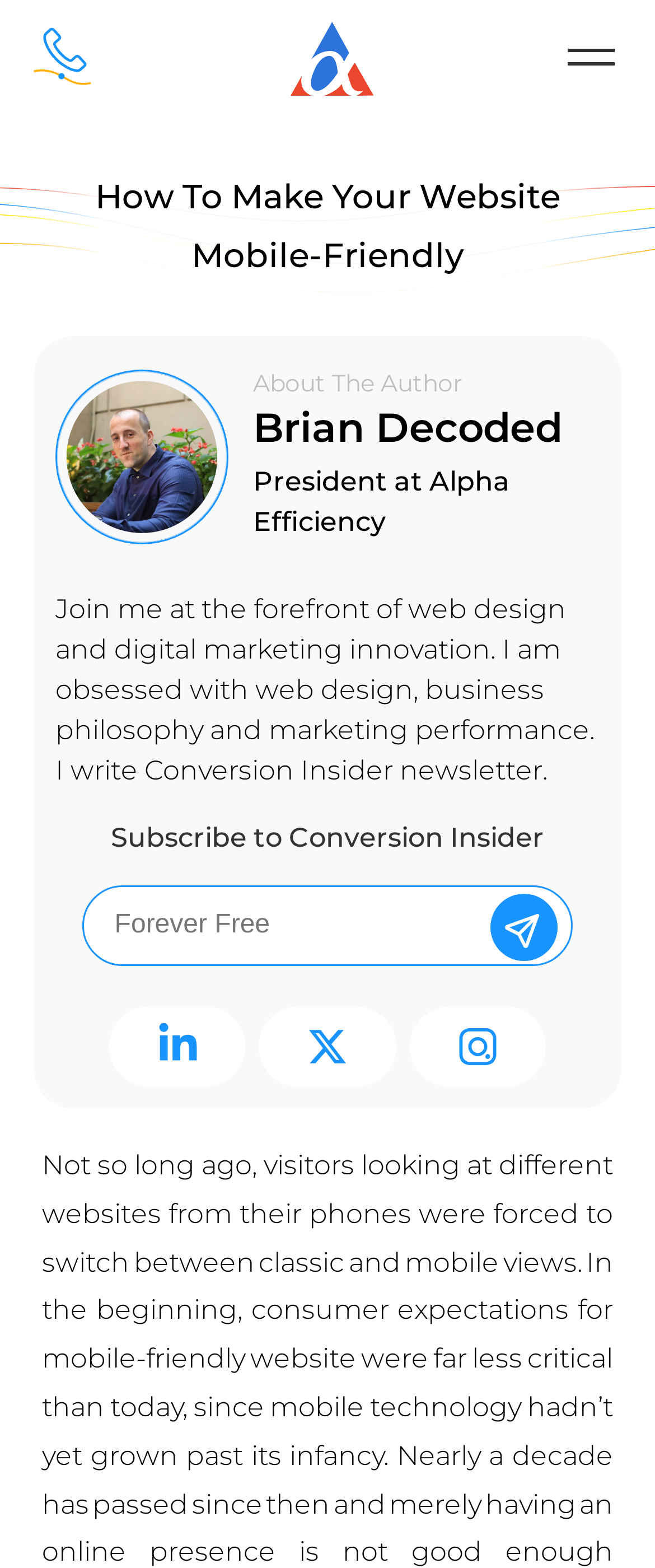What is the author's profession?
Answer the question in a detailed and comprehensive manner.

I found the author's profession by looking at the heading 'President at Alpha Efficiency' which is located below the author's name and description.